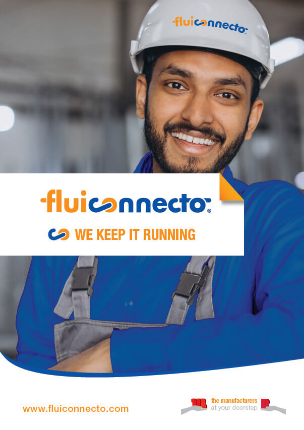Please provide a short answer using a single word or phrase for the question:
What is the background of the image?

Industrial environment